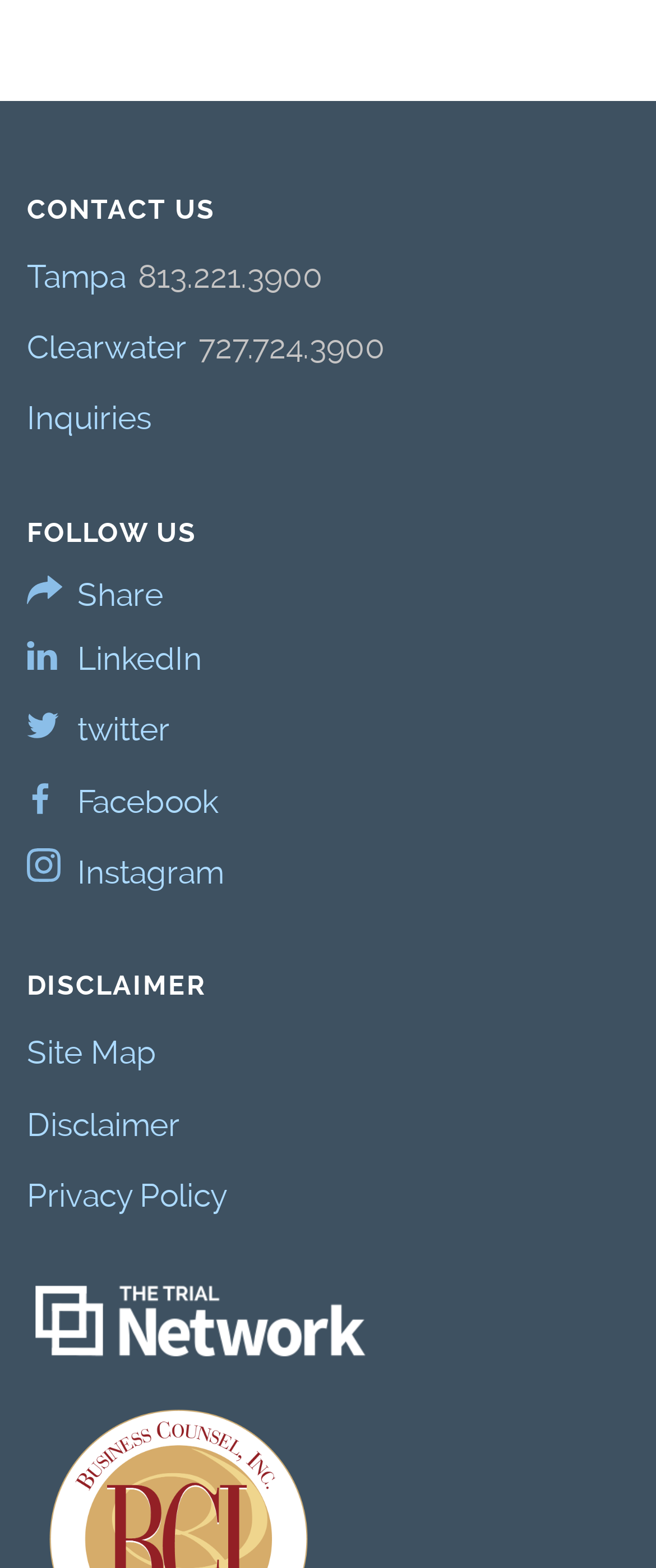How many social media links are there?
Please answer the question with as much detail and depth as you can.

I counted the number of social media links by looking at the links with icons, which are LinkedIn, Twitter, Facebook, and Instagram. These links are located under the 'FOLLOW US' heading.